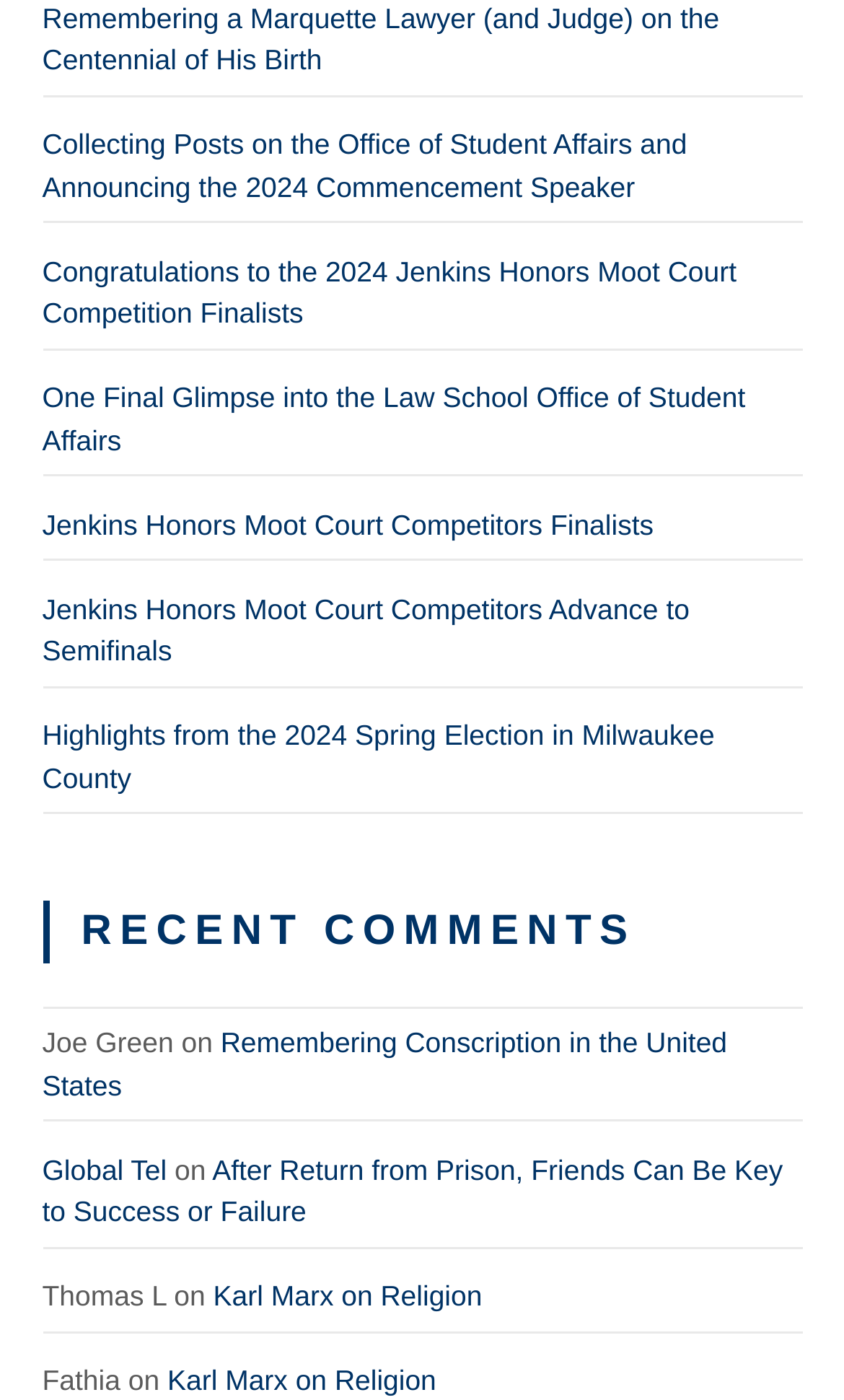Given the element description: "Global Tel", predict the bounding box coordinates of the UI element it refers to, using four float numbers between 0 and 1, i.e., [left, top, right, bottom].

[0.05, 0.824, 0.198, 0.847]